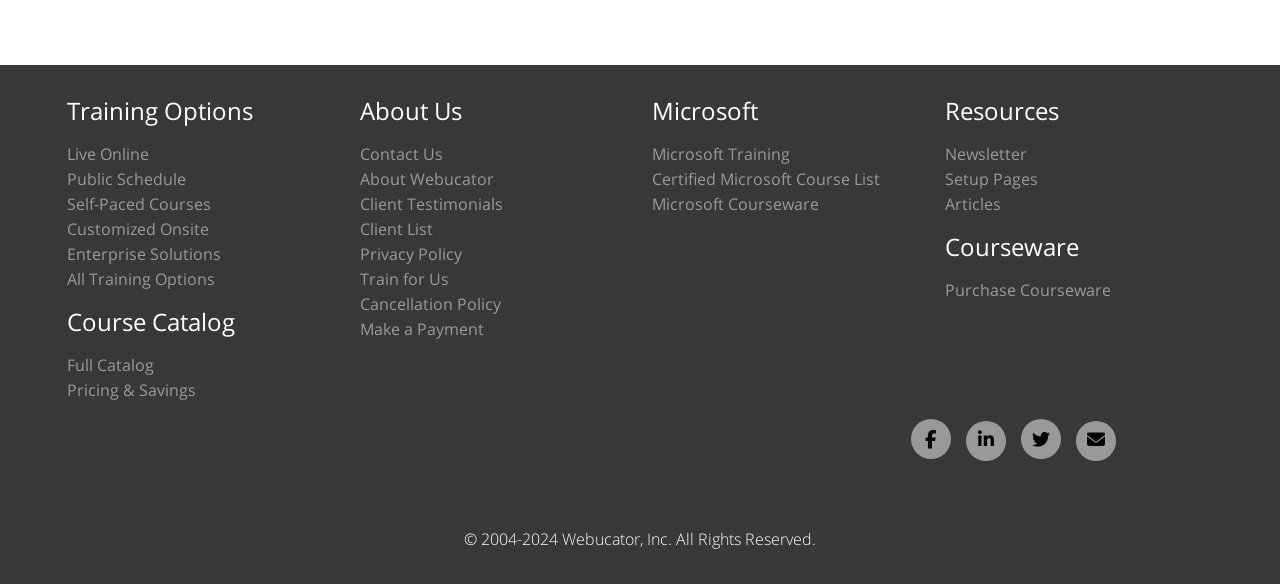How many links are available under the 'About Us' heading?
Using the image, give a concise answer in the form of a single word or short phrase.

6